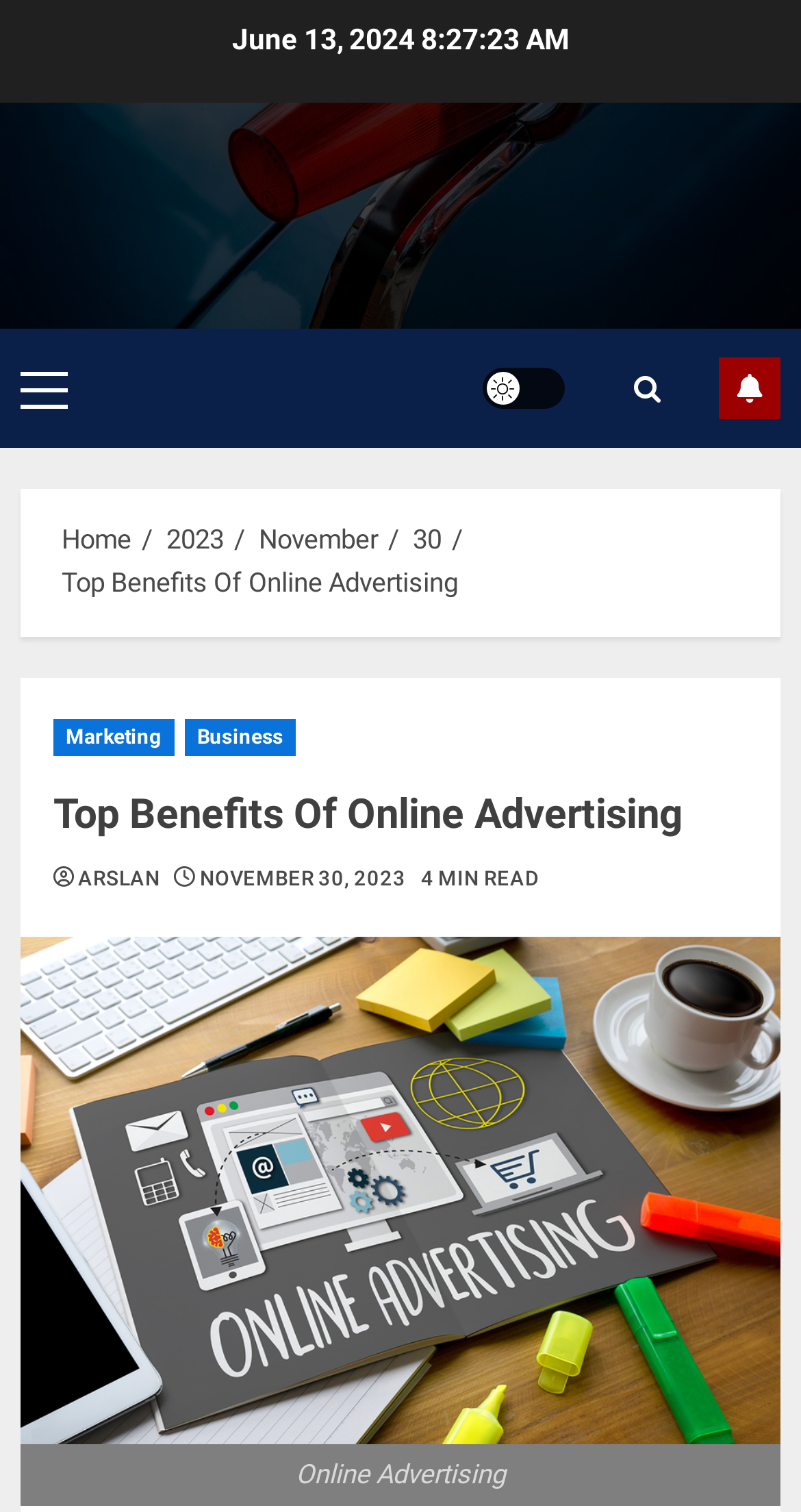Can you find the bounding box coordinates for the element to click on to achieve the instruction: "Go to the Home page"?

[0.077, 0.346, 0.164, 0.368]